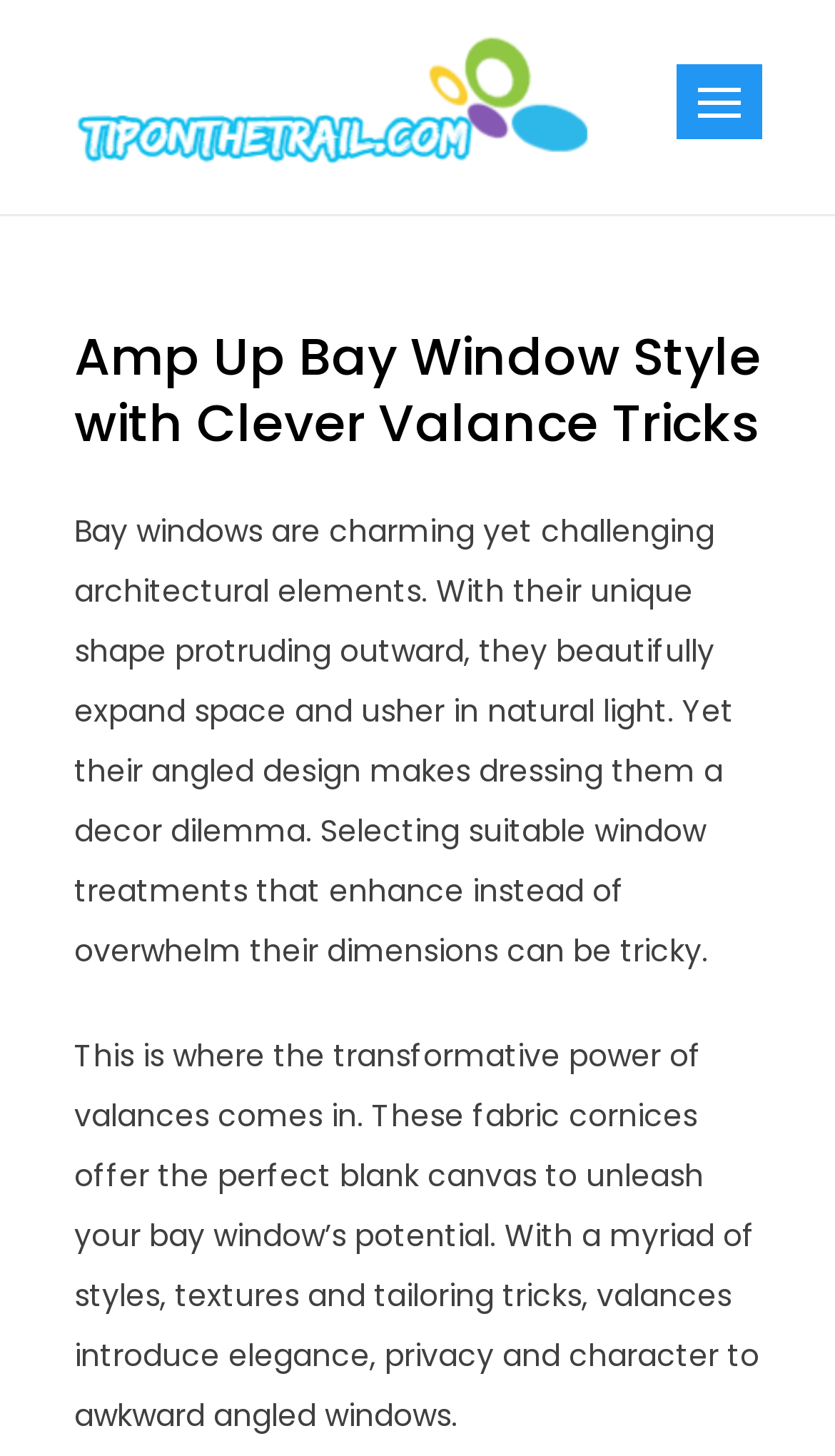Explain the webpage's design and content in an elaborate manner.

The webpage is about decorating bay windows with valances. At the top left corner, there is a logo image with a link, accompanied by a static text "Chic Home Decorating Ideas" to its right. Below the logo, there is a button with a header that contains the title "Amp Up Bay Window Style with Clever Valance Tricks". 

Below the title, there are two paragraphs of text. The first paragraph explains the challenges of decorating bay windows, describing their unique shape and the difficulties of choosing suitable window treatments. The second paragraph introduces valances as a solution, highlighting their versatility in terms of style, texture, and tailoring, and how they can add elegance, privacy, and character to bay windows.